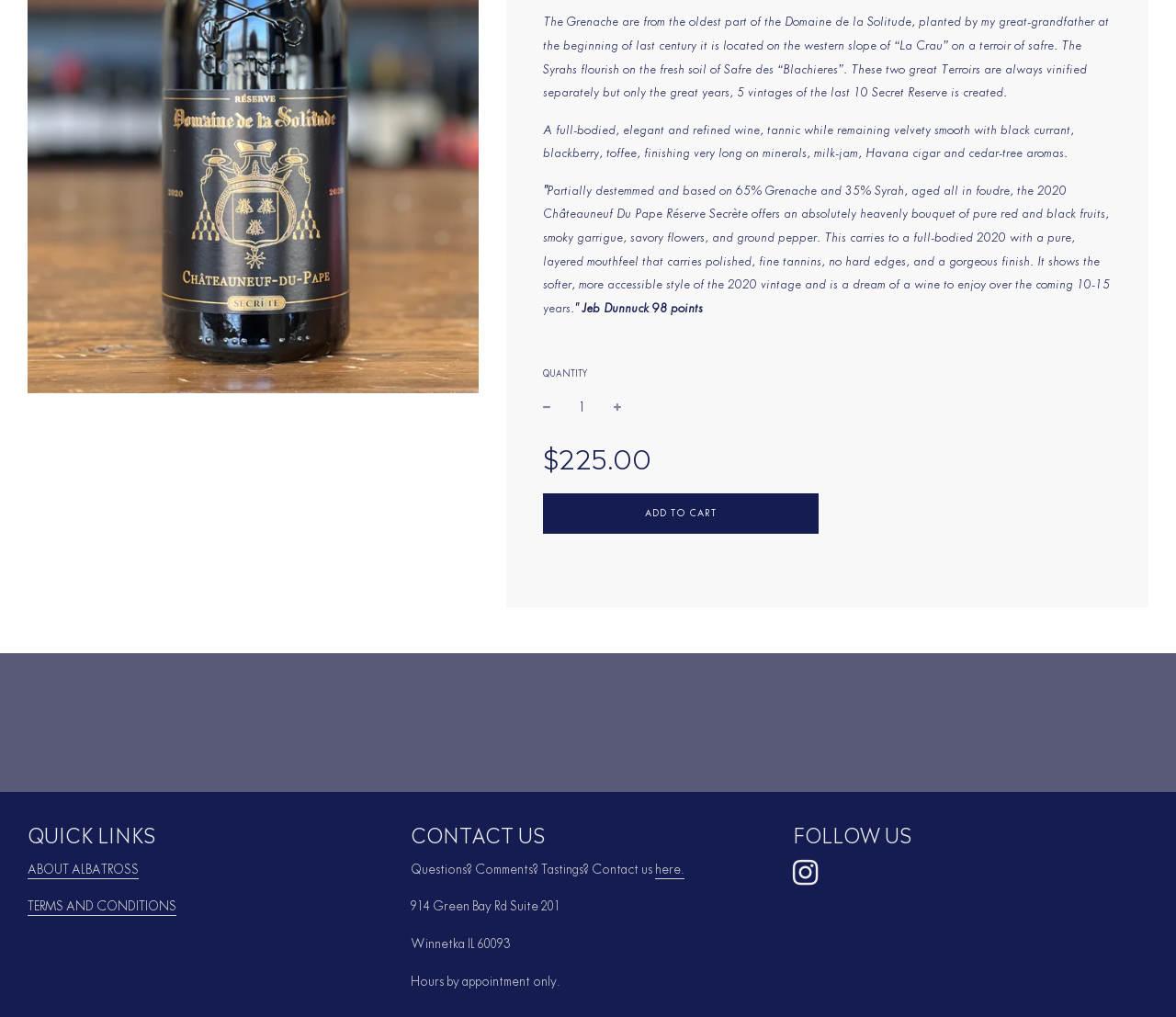Extract the bounding box coordinates for the UI element described by the text: "ABOUT ALBATROSS". The coordinates should be in the form of [left, top, right, bottom] with values between 0 and 1.

[0.023, 0.846, 0.118, 0.864]